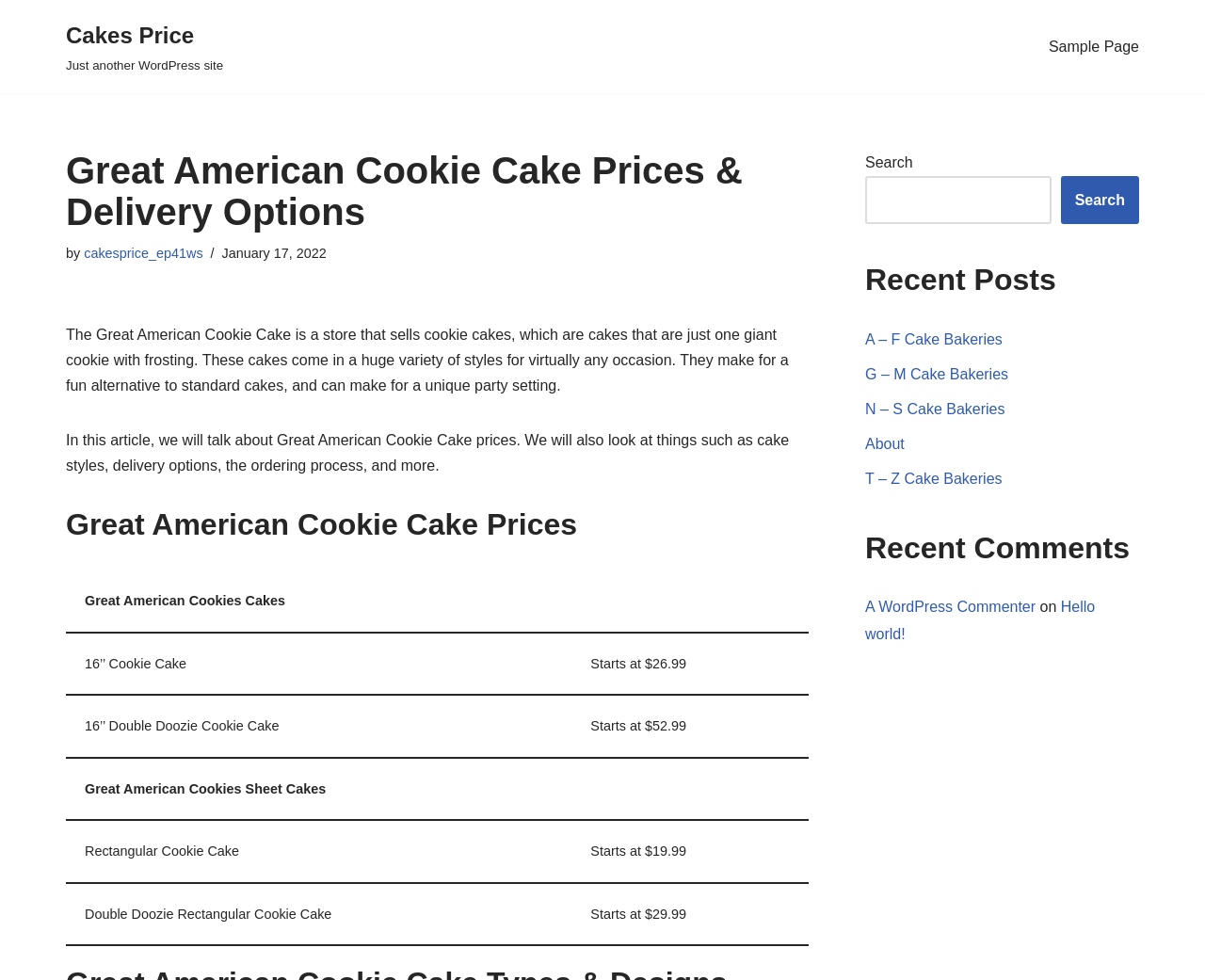Look at the image and write a detailed answer to the question: 
What is the purpose of the search box?

I inferred the purpose of the search box by its location and label. It is located in the top-right corner of the webpage, which is a common location for search boxes, and it has a label that says 'Search'.